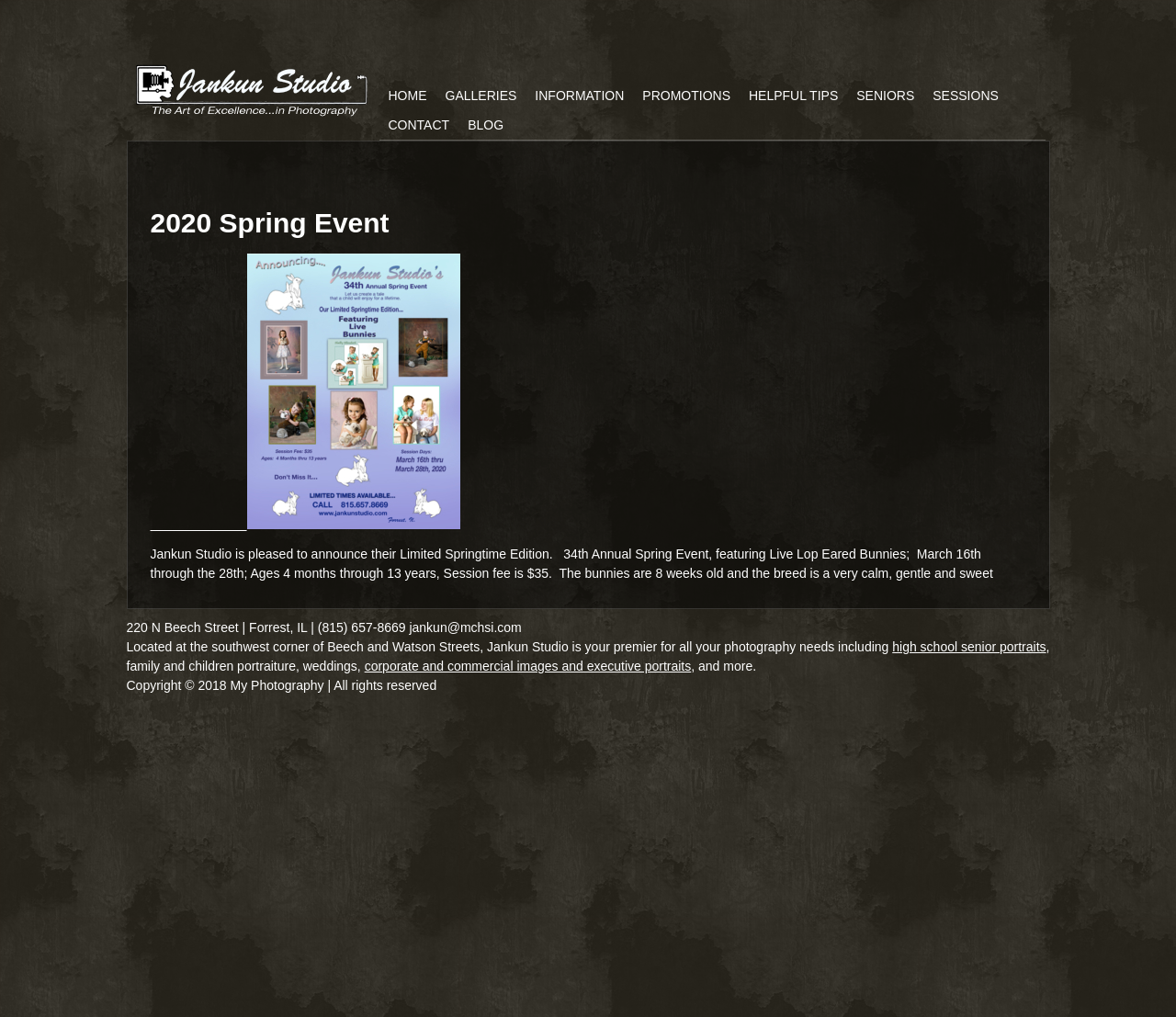Create a detailed summary of the webpage's content and design.

The webpage is about Jankun Studio, a photography studio, and its 34th Annual Spring Event. At the top left, there is a logo of Jankun Studio, which is also a link to the studio's homepage. Next to the logo, there are several navigation links, including "HOME", "GALLERIES", "INFORMATION", "PROMOTIONS", "HELPFUL TIPS", "SENIORS", "SESSIONS", and "CONTACT". 

Below the navigation links, there is a main article section that takes up most of the page. The article has a heading "2020 Spring Event" and announces Jankun Studio's Limited Springtime Edition, featuring live Lop Eared Bunnies. The event will take place from March 16th to 28th, and the session fee is $35. The article also describes the experience of the studio's owners, Ron and Gerrie, with the bunnies and the special memories they create for families.

On the right side of the article, there is a section with a link to the studio's WordPress blog and a date "Feb 14th, 2020". Below this section, there is a comment section with a link to leave a reply. 

At the bottom of the page, there is a separator line, followed by a section with the studio's address, phone number, and email. This section also describes the studio's services, including high school senior portraits, family and children portraiture, weddings, corporate and commercial images, and executive portraits. Finally, there is a copyright notice at the very bottom of the page.